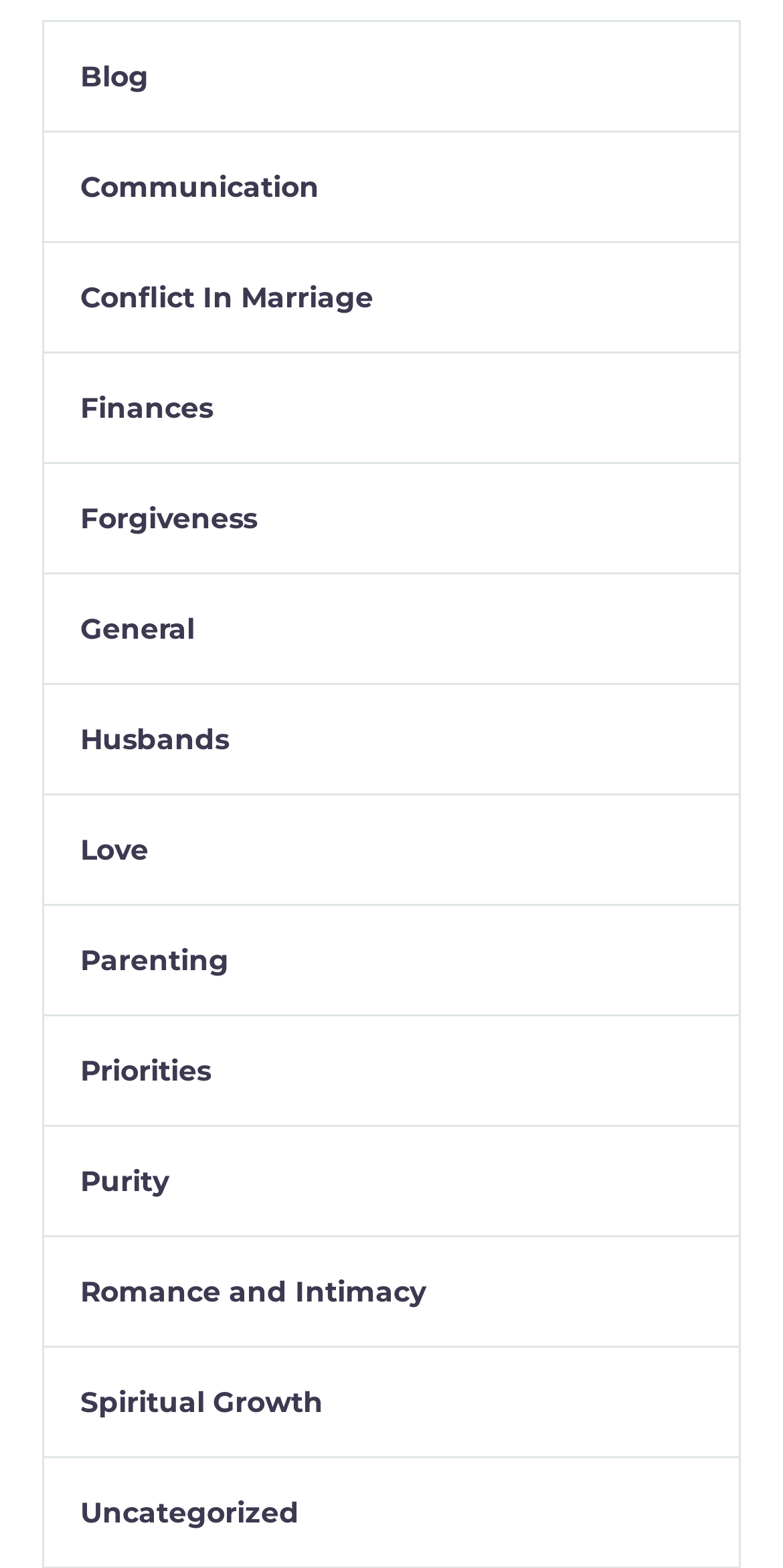Please find the bounding box coordinates of the element that must be clicked to perform the given instruction: "Click Submit". The coordinates should be four float numbers from 0 to 1, i.e., [left, top, right, bottom].

None